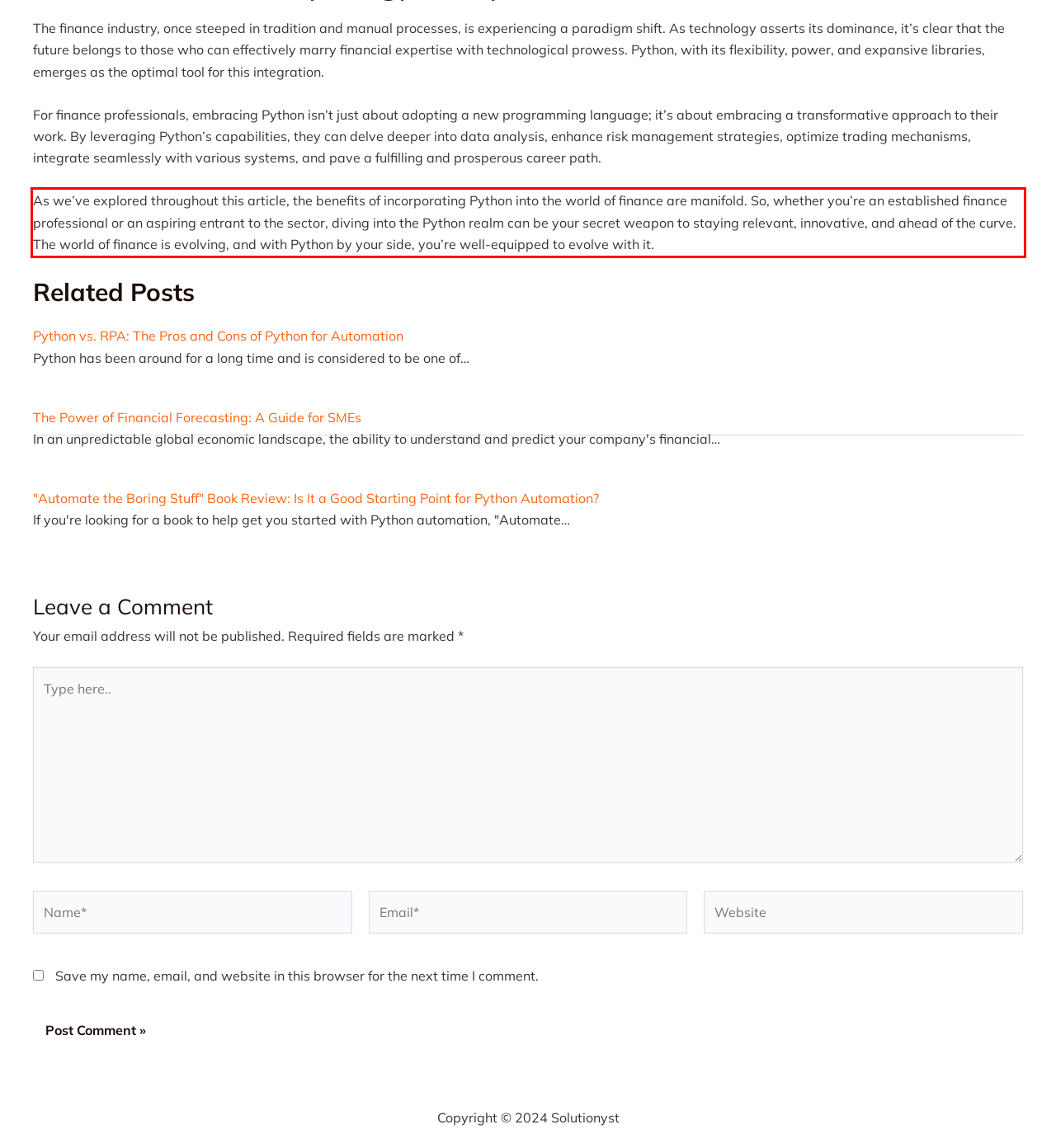Given a webpage screenshot, locate the red bounding box and extract the text content found inside it.

As we’ve explored throughout this article, the benefits of incorporating Python into the world of finance are manifold. So, whether you’re an established finance professional or an aspiring entrant to the sector, diving into the Python realm can be your secret weapon to staying relevant, innovative, and ahead of the curve. The world of finance is evolving, and with Python by your side, you’re well-equipped to evolve with it.